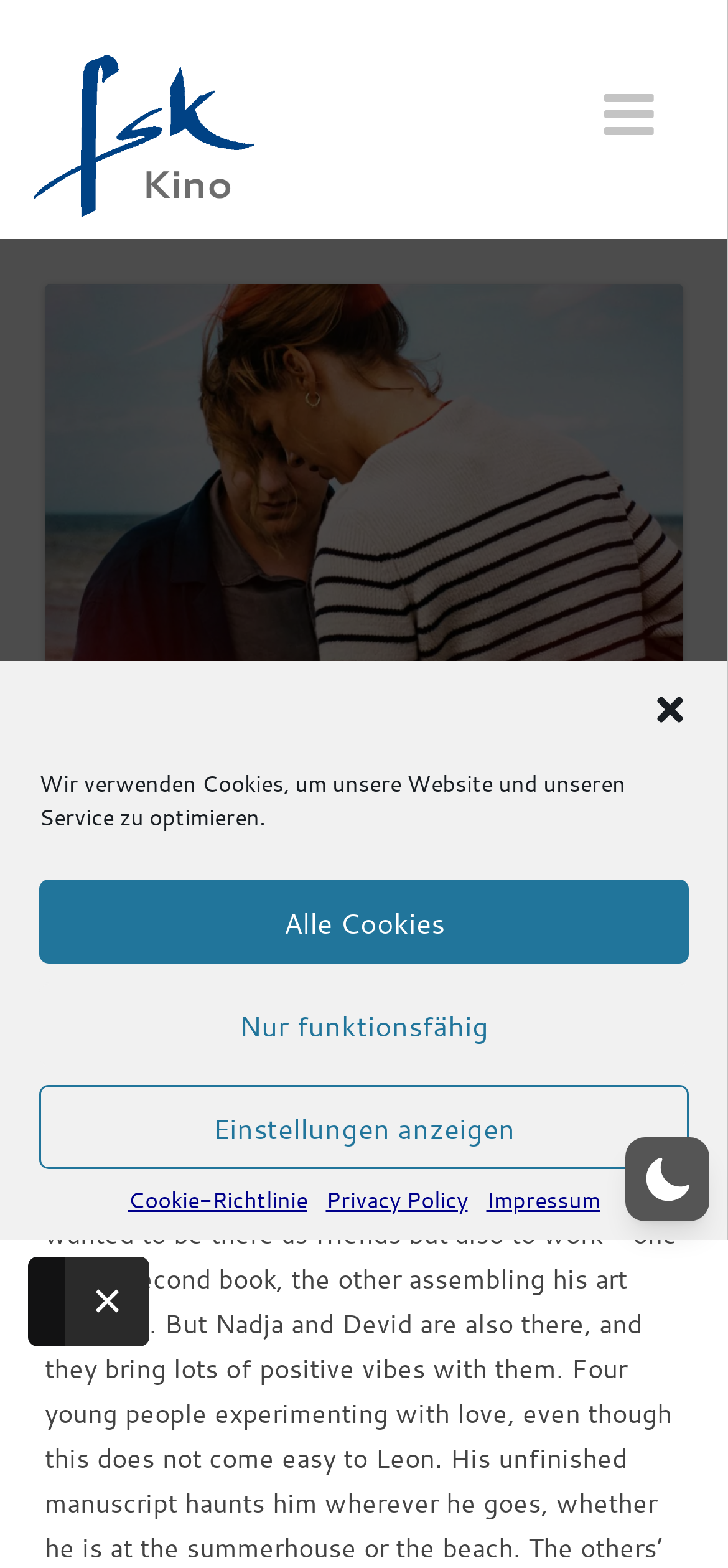Answer in one word or a short phrase: 
What language is the film in?

German